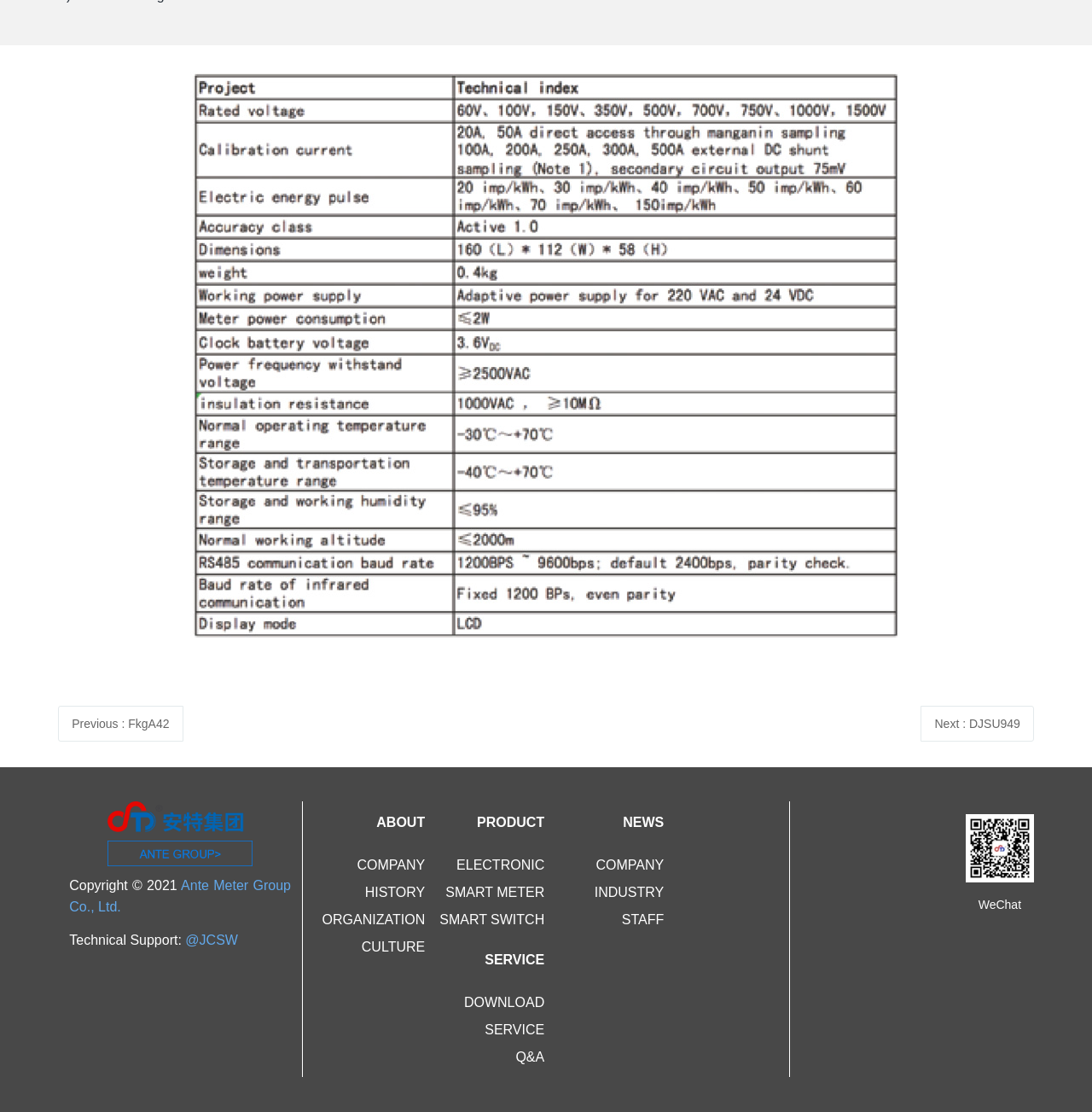Given the content of the image, can you provide a detailed answer to the question?
What is the purpose of the link 'Technical Support:'?

The link 'Technical Support:' is located below the company name and has a bounding box coordinate of [0.063, 0.839, 0.17, 0.852]. It is likely used to contact the technical support team, as it is followed by an email address '@JCSW'.